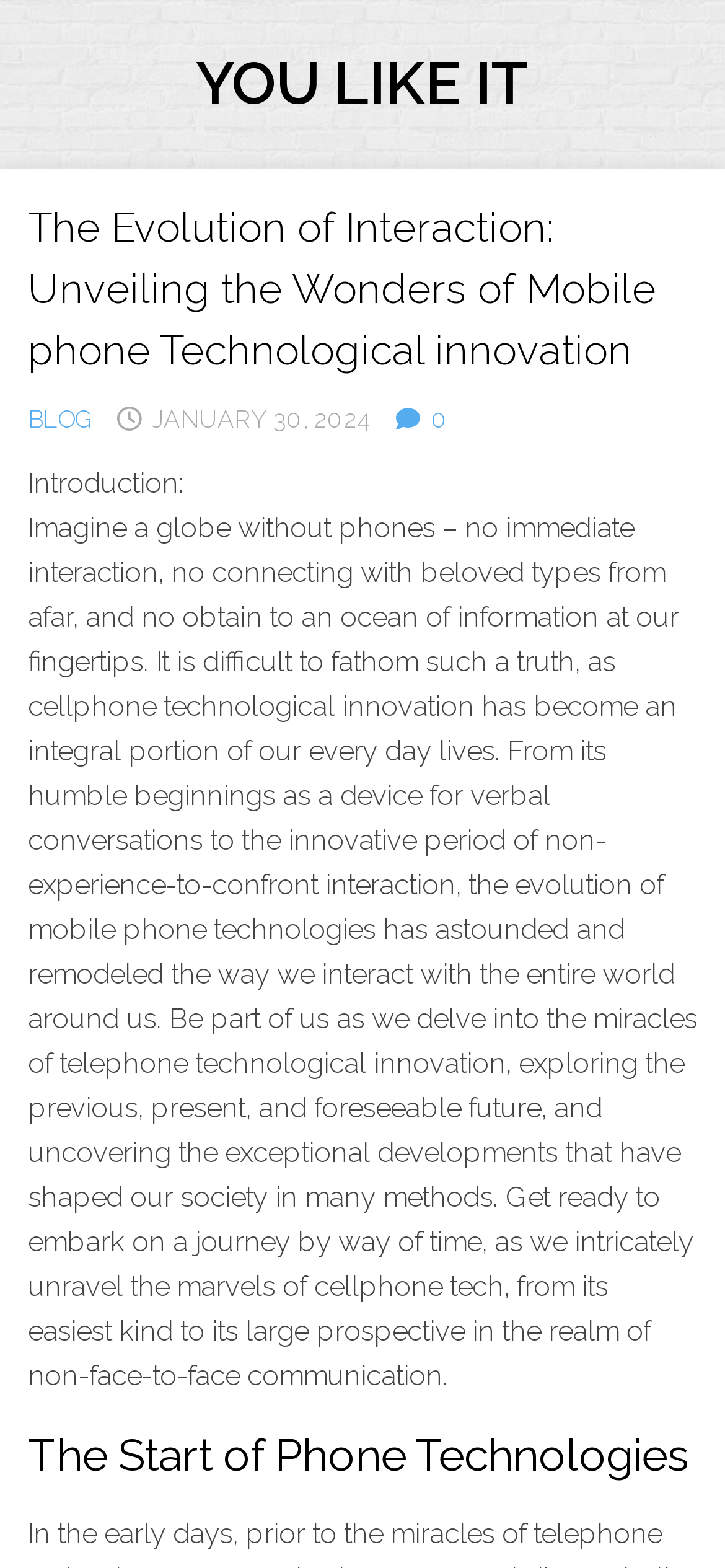What is the tone of the introductory paragraph?
Could you give a comprehensive explanation in response to this question?

After analyzing the introductory paragraph, I found that the tone is informative and inviting. The paragraph provides information about the importance of mobile phones in our lives and invites readers to 'embark on a journey through time' to explore the wonders of mobile phone technology, which suggests a friendly and engaging tone.